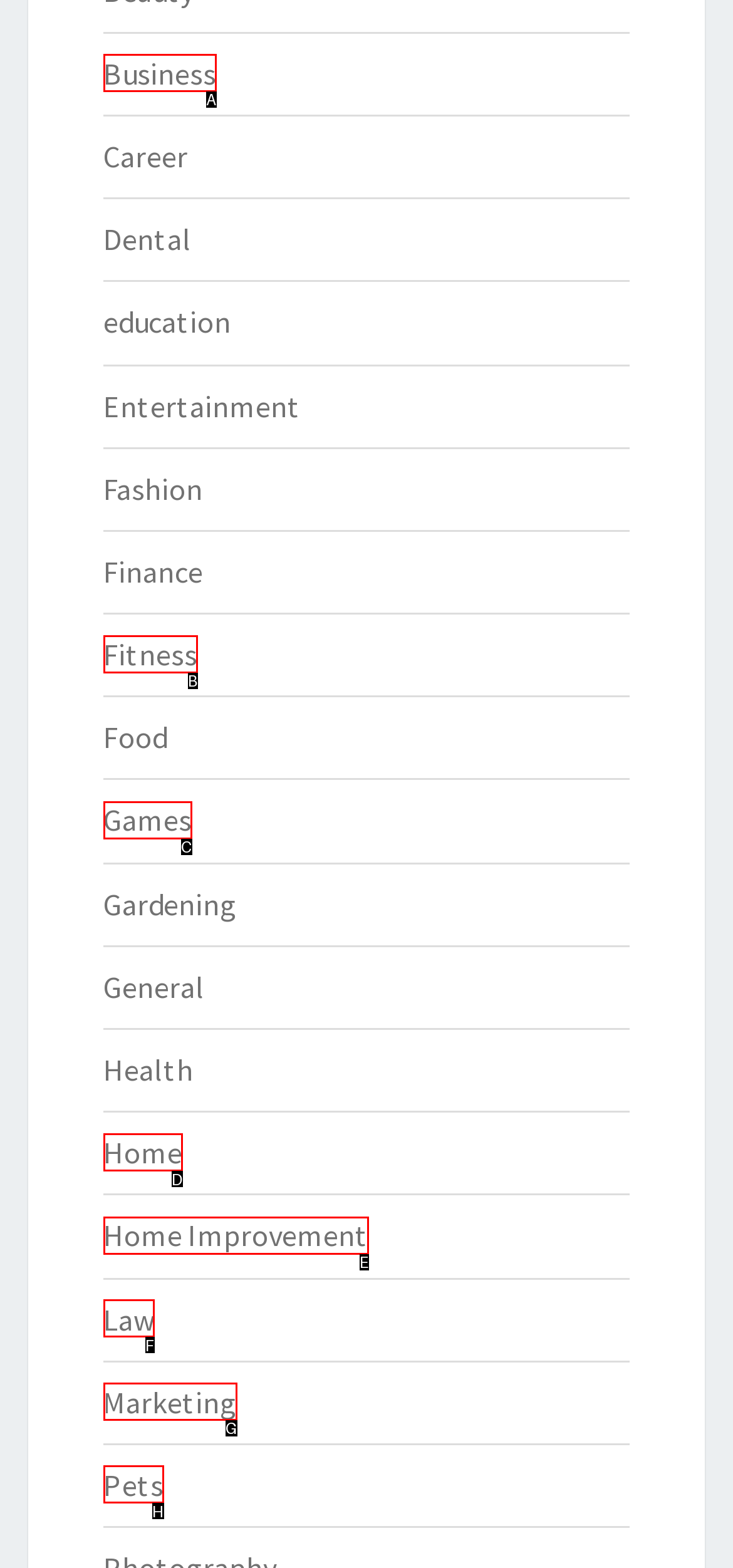Select the HTML element that corresponds to the description: Home Improvement. Answer with the letter of the matching option directly from the choices given.

E